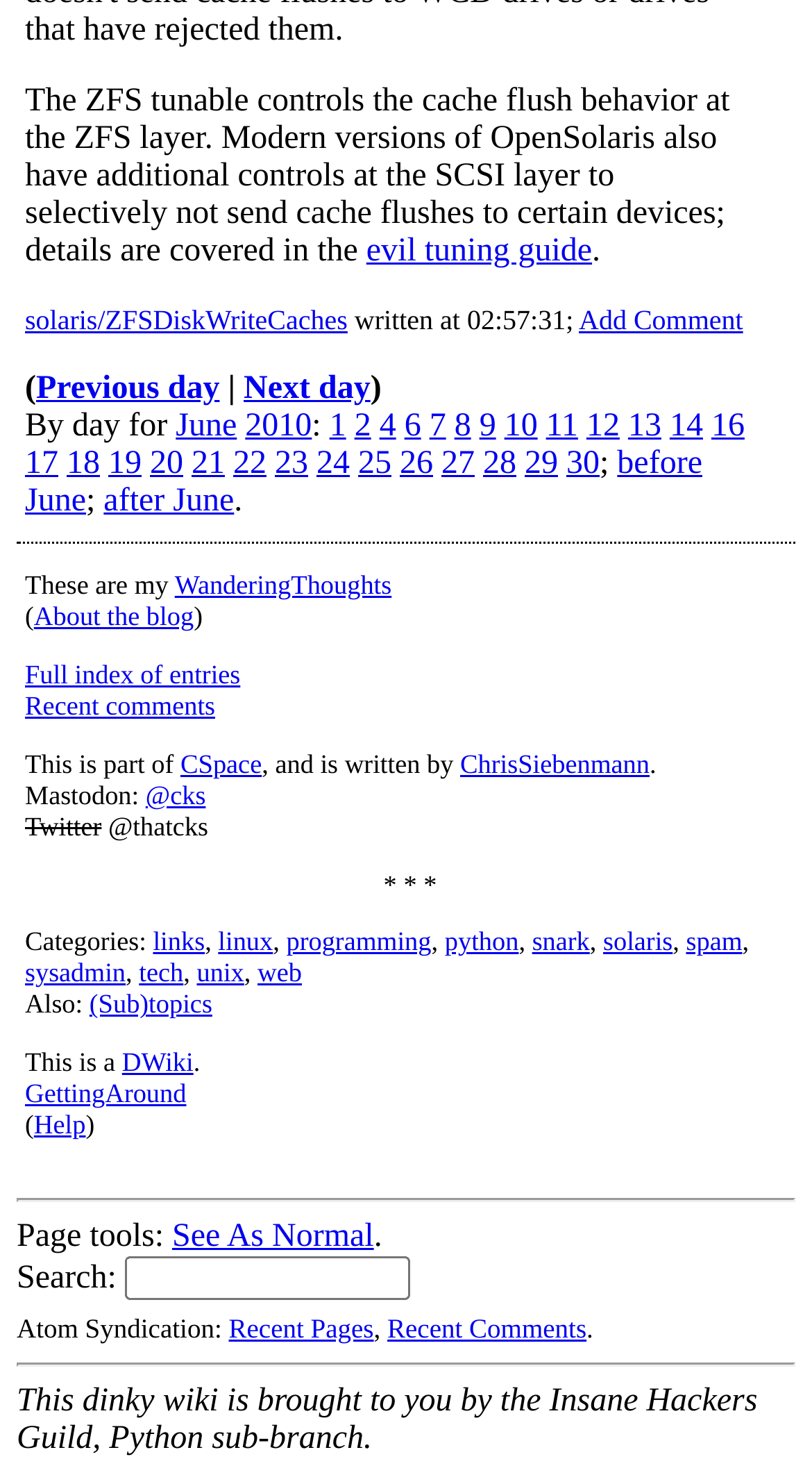Using the provided element description, identify the bounding box coordinates as (top-left x, top-left y, bottom-right x, bottom-right y). Ensure all values are between 0 and 1. Description: Recent comments

[0.031, 0.469, 0.265, 0.489]